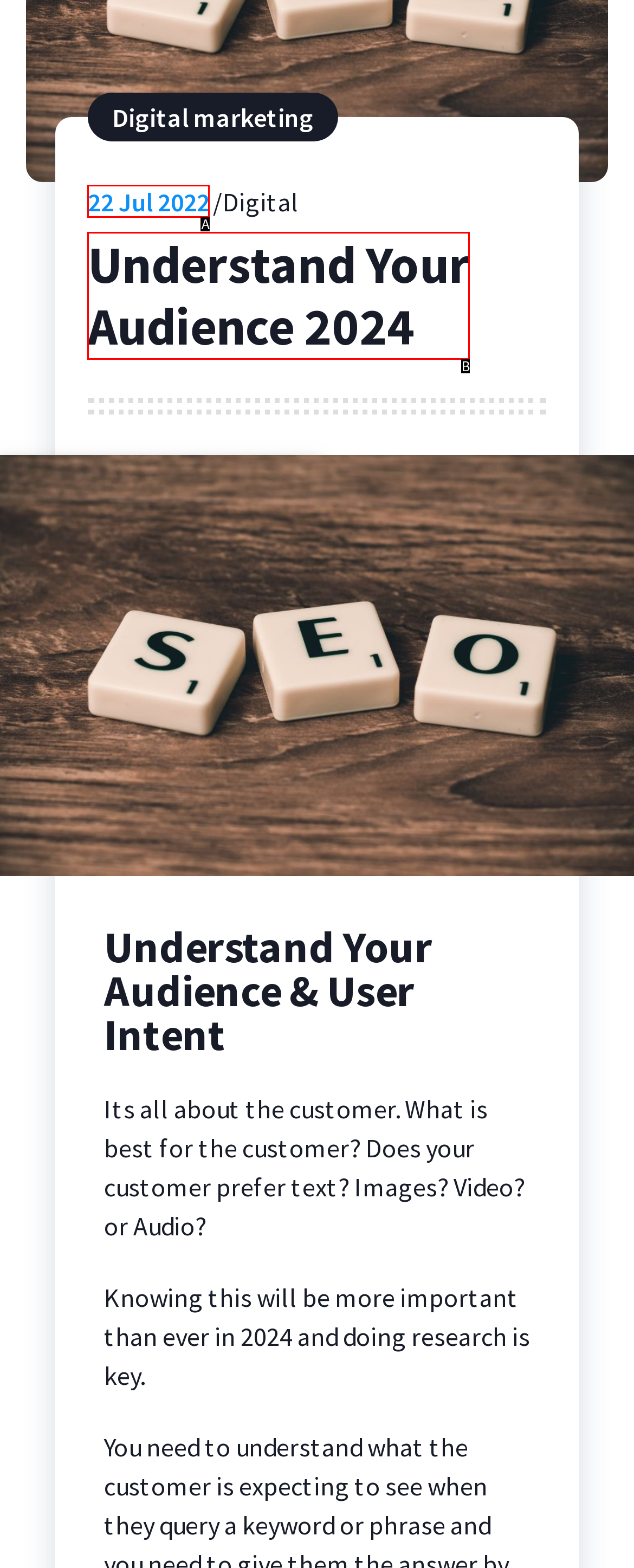Match the HTML element to the given description: Understand Your Audience 2024
Indicate the option by its letter.

B